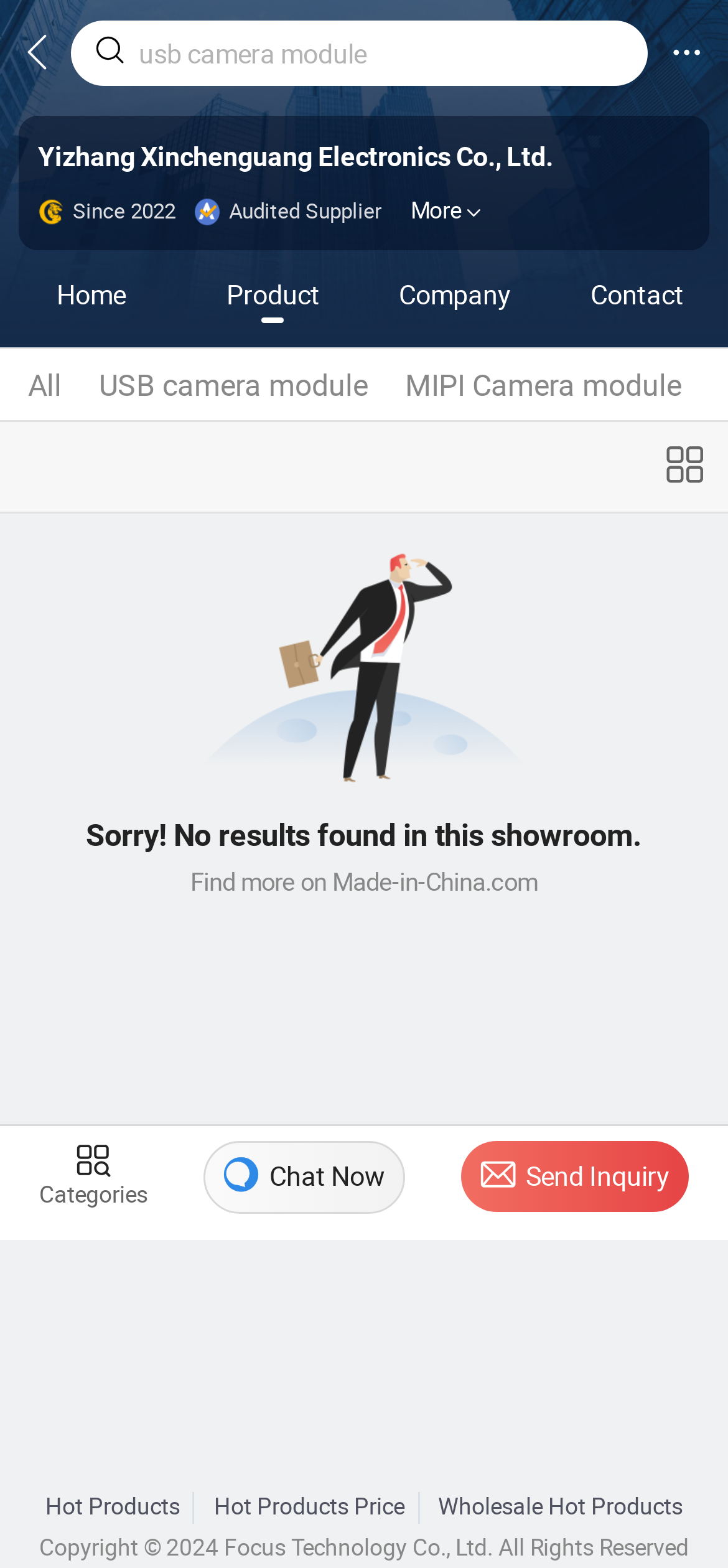Determine the bounding box coordinates in the format (top-left x, top-left y, bottom-right x, bottom-right y). Ensure all values are floating point numbers between 0 and 1. Identify the bounding box of the UI element described by: Landscape Maintenance

None